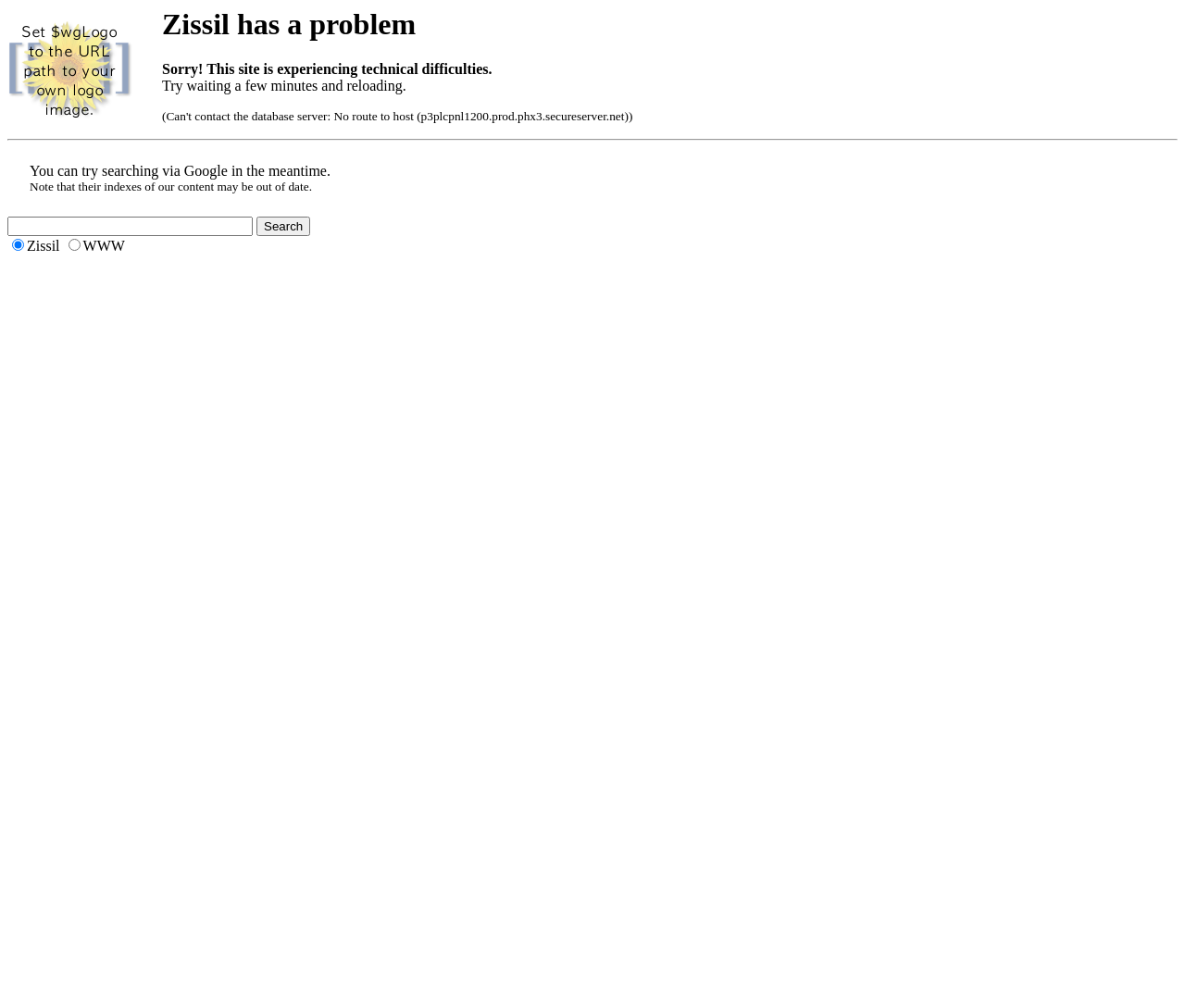Find the bounding box coordinates for the UI element whose description is: "parent_node: Zissil WWW name="q"". The coordinates should be four float numbers between 0 and 1, in the format [left, top, right, bottom].

[0.006, 0.215, 0.213, 0.235]